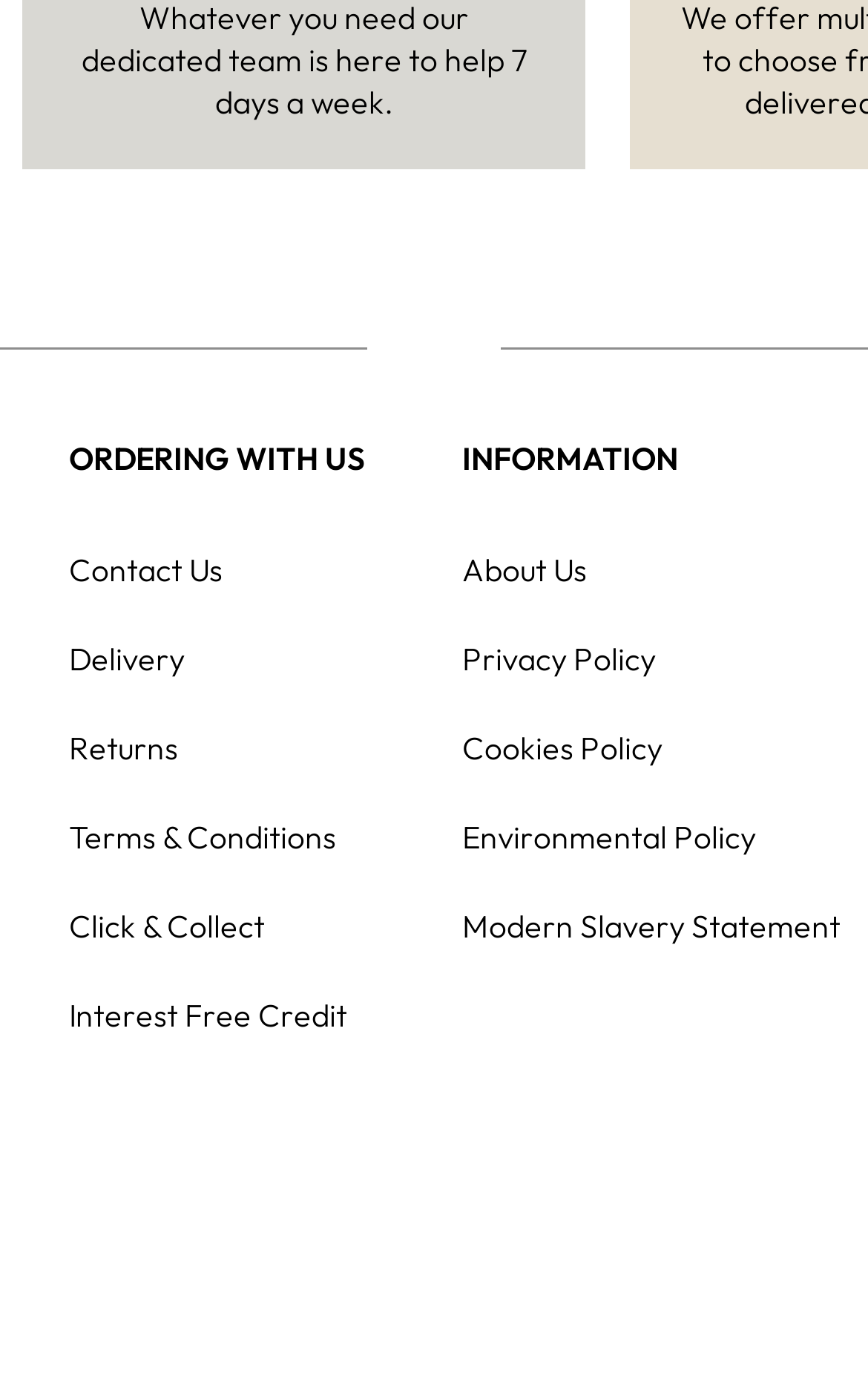Please determine the bounding box coordinates for the element that should be clicked to follow these instructions: "Visit Facebook page".

[0.256, 0.807, 0.359, 0.871]